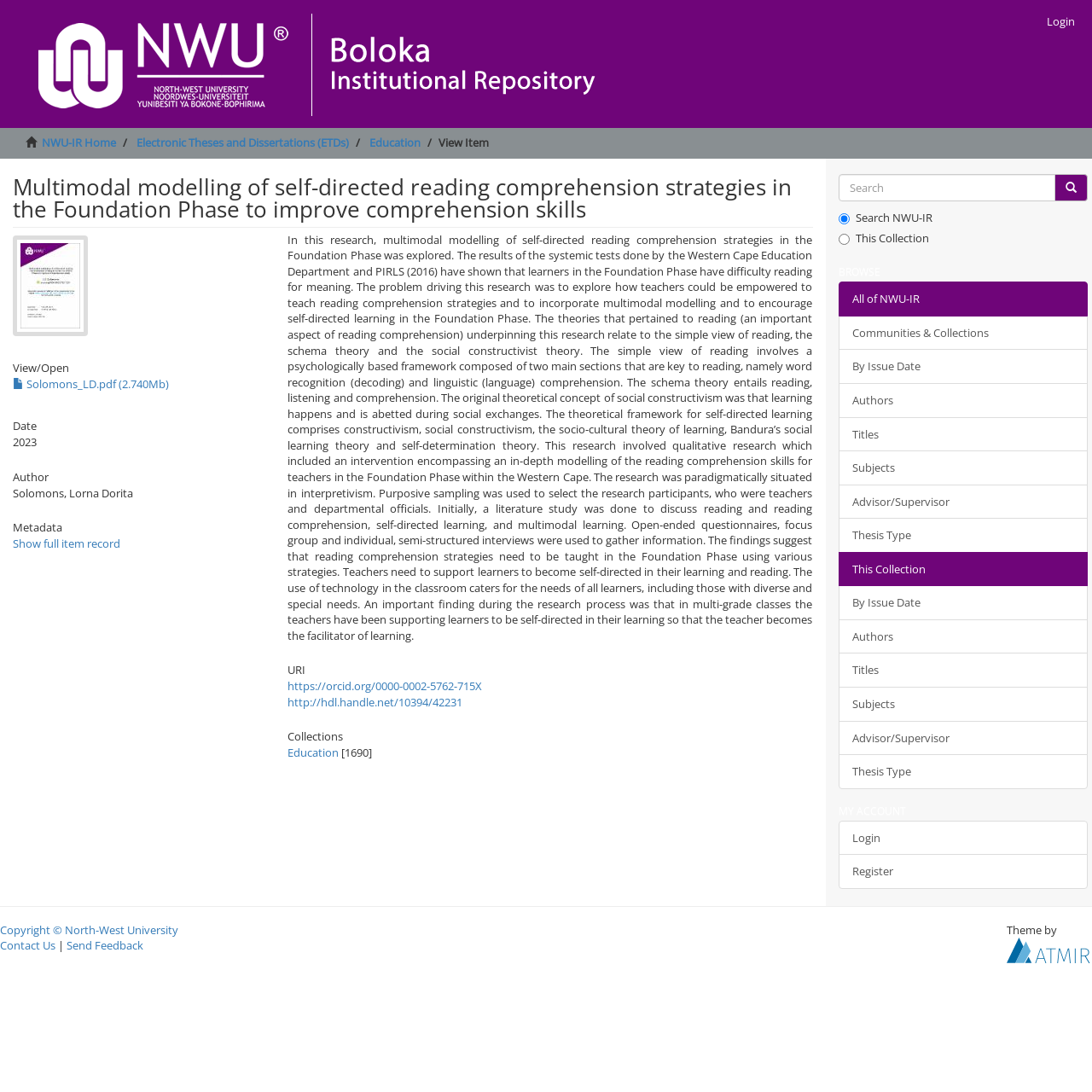What is the title of this research?
Please answer the question as detailed as possible.

I found the title of this research by looking at the heading element with the text 'Multimodal modelling of self-directed reading comprehension strategies in the Foundation Phase to improve comprehension skills' which is located at the top of the webpage.